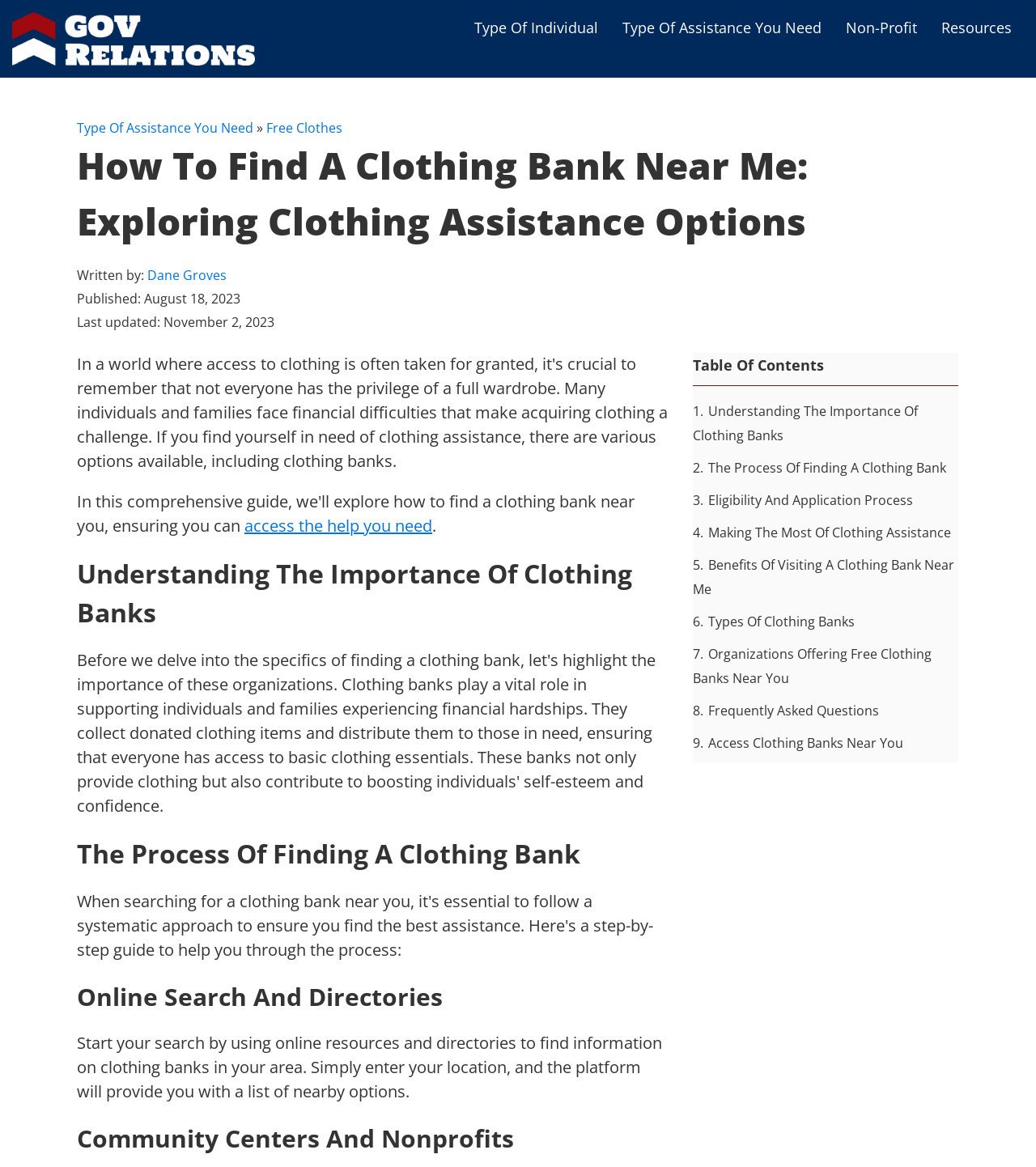Who wrote the article?
Based on the visual information, provide a detailed and comprehensive answer.

The webpage mentions the author of the article as 'Dane Groves', which is linked to the text 'Written by:'.